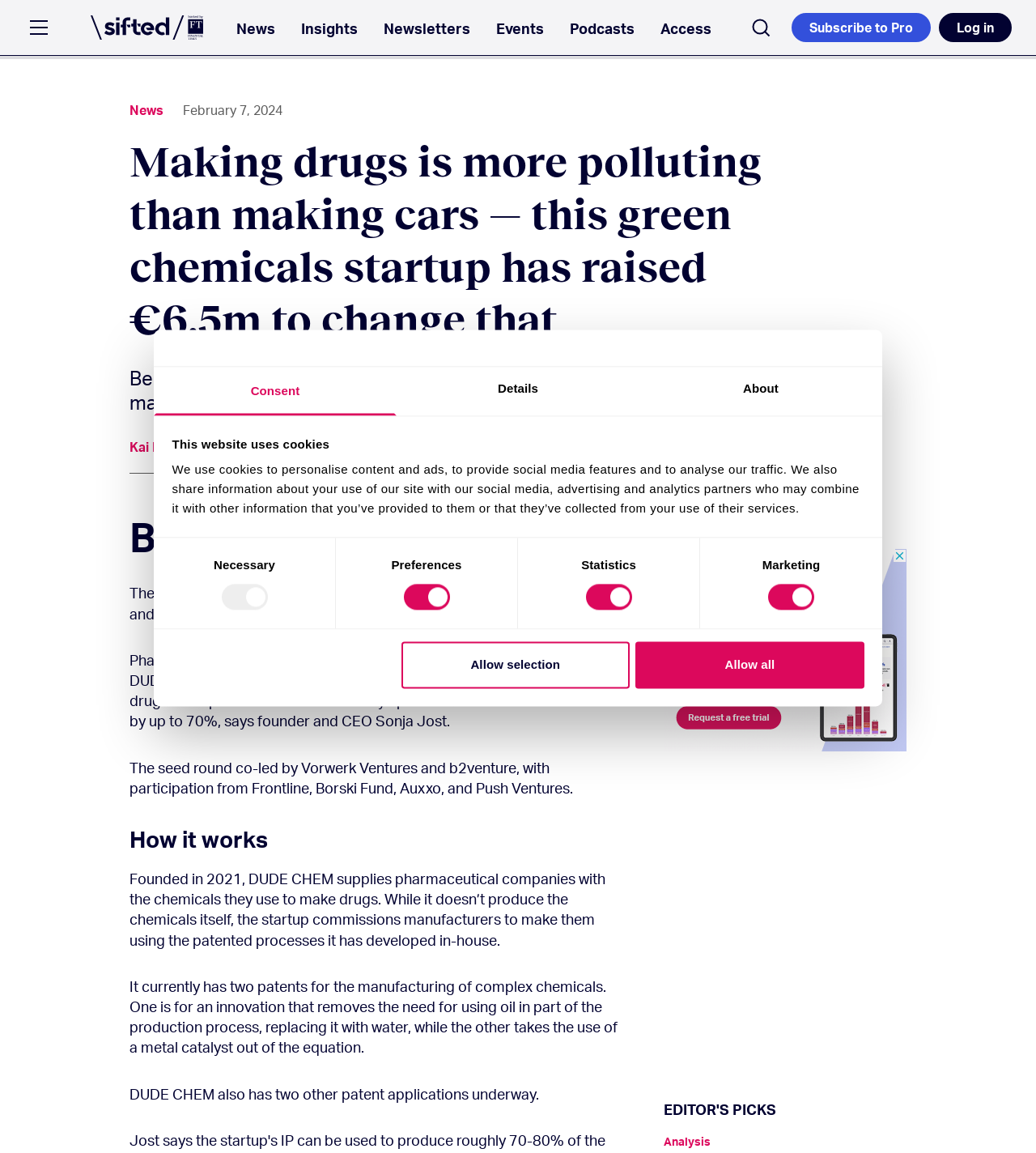Could you identify the text that serves as the heading for this webpage?

Making drugs is more polluting than making cars — this green chemicals startup has raised €6.5m to change that